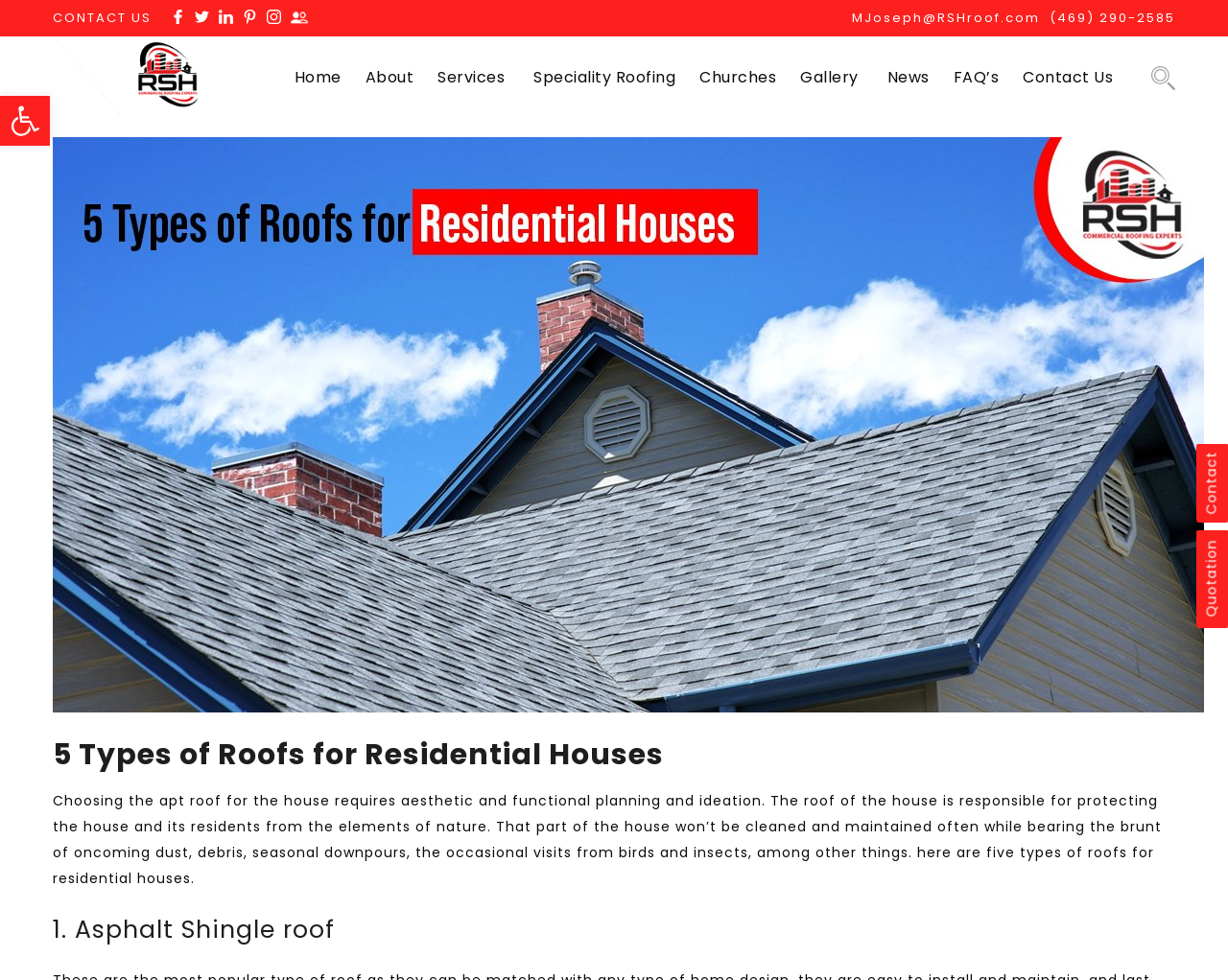How often is the roof of a house cleaned and maintained?
Please provide a comprehensive answer based on the information in the image.

The webpage states that the roof of the house won't be cleaned and maintained often, despite bearing the brunt of oncoming dust, debris, seasonal downpours, and occasional visits from birds and insects.